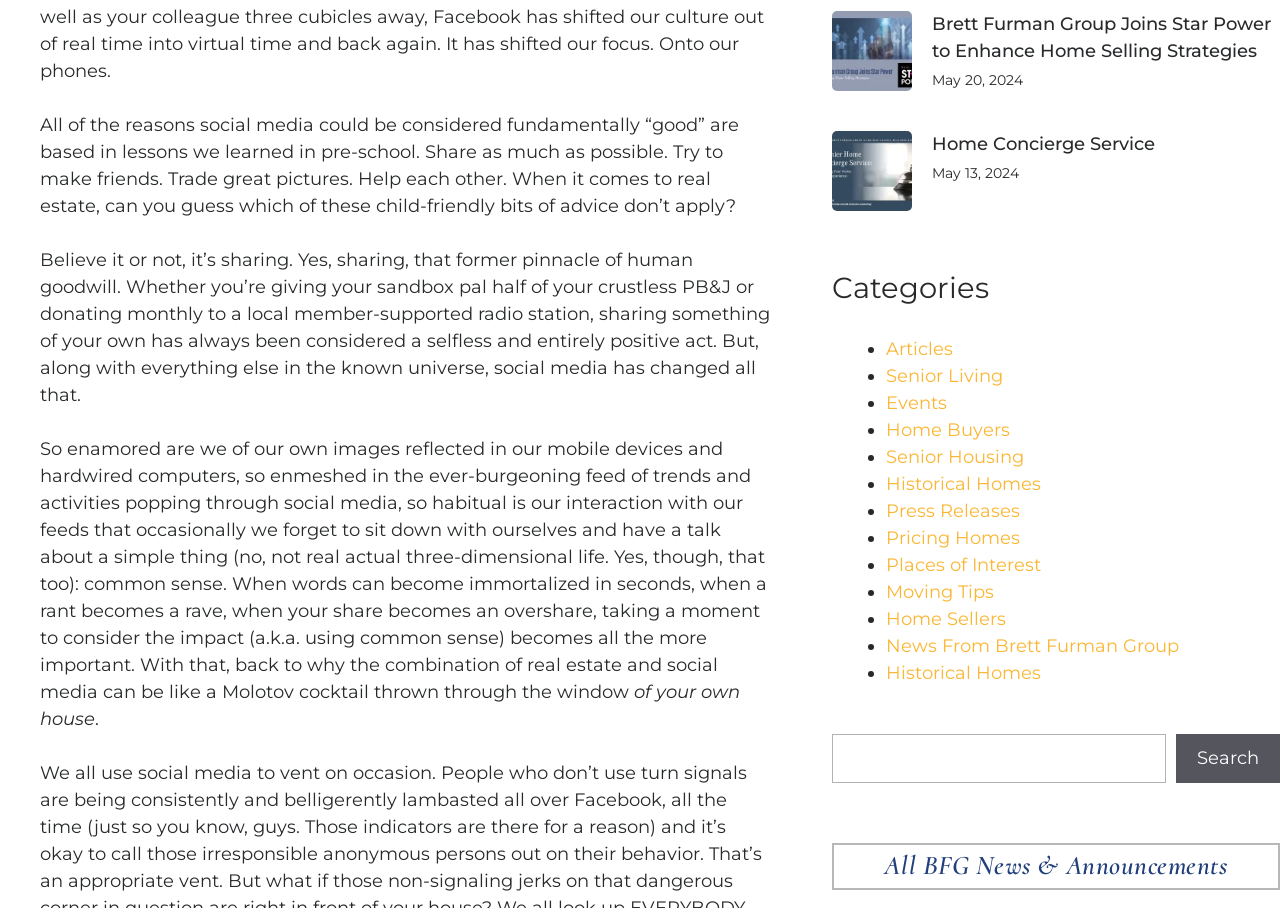Please predict the bounding box coordinates of the element's region where a click is necessary to complete the following instruction: "Explore the Home Concierge Service". The coordinates should be represented by four float numbers between 0 and 1, i.e., [left, top, right, bottom].

[0.728, 0.146, 0.902, 0.17]